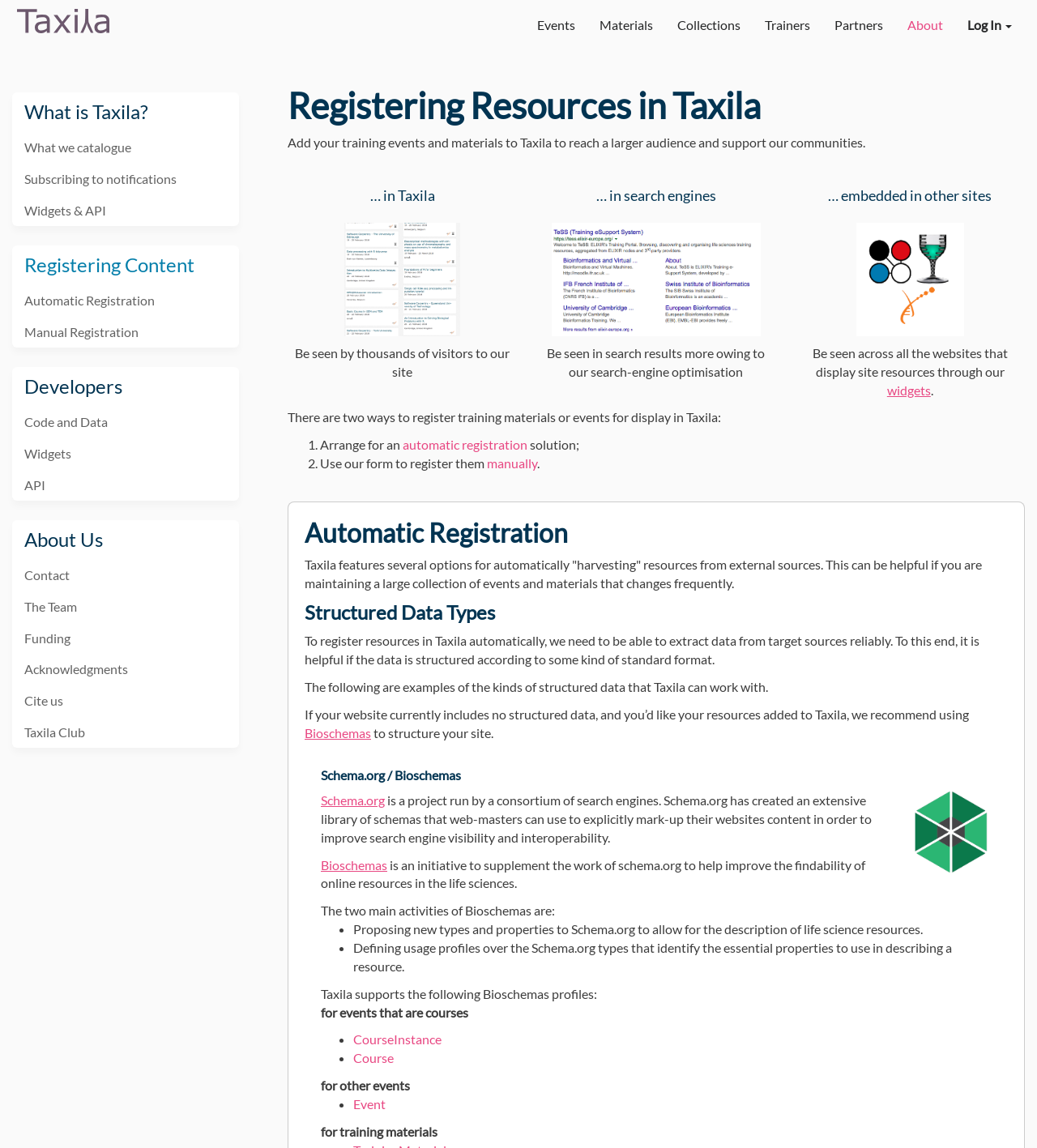Identify the bounding box coordinates of the region I need to click to complete this instruction: "Explore Registering Resources in Taxila".

[0.277, 0.075, 0.988, 0.109]